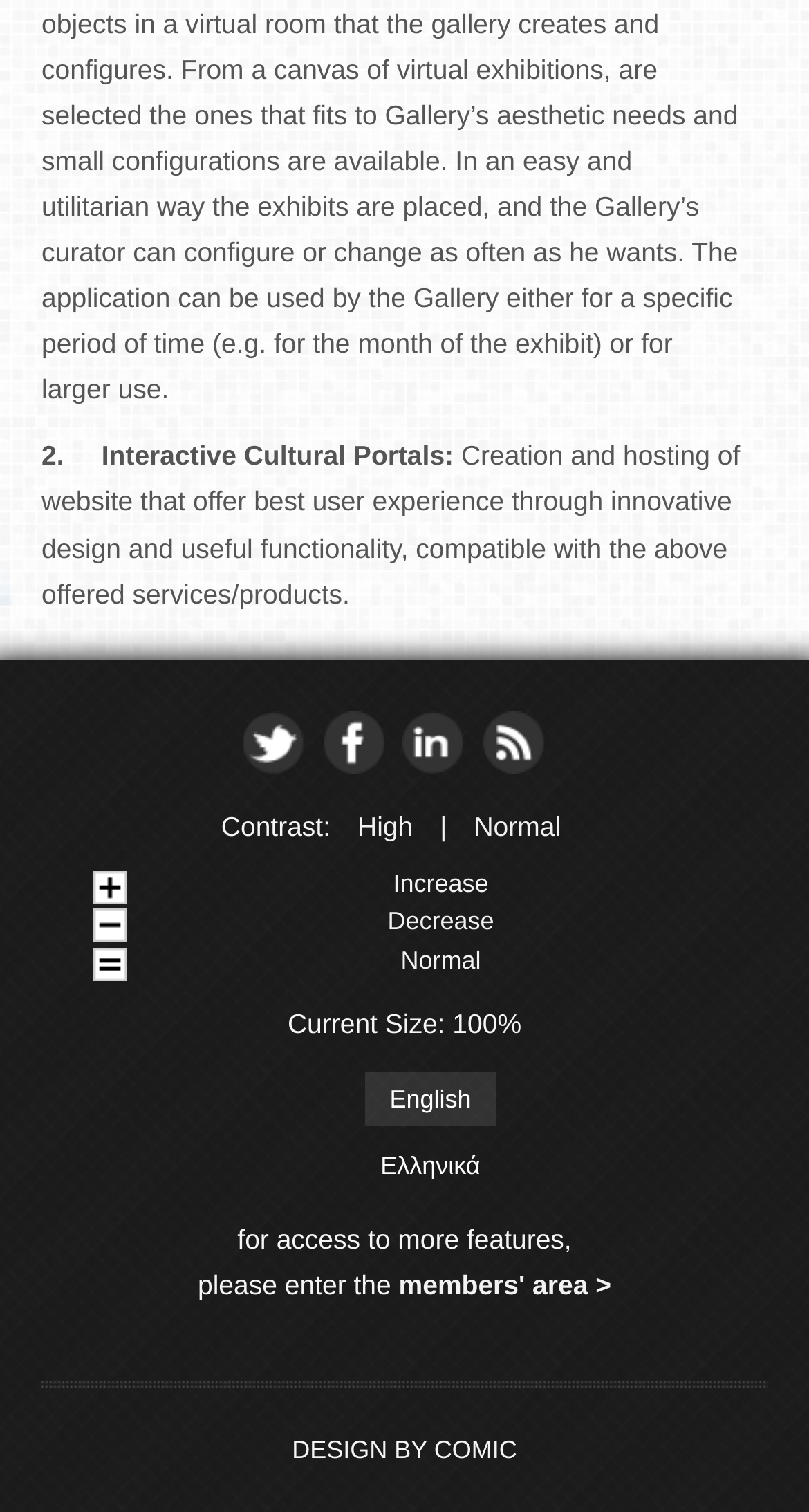Using floating point numbers between 0 and 1, provide the bounding box coordinates in the format (top-left x, top-left y, bottom-right x, bottom-right y). Locate the UI element described here: members' area >

[0.493, 0.839, 0.756, 0.86]